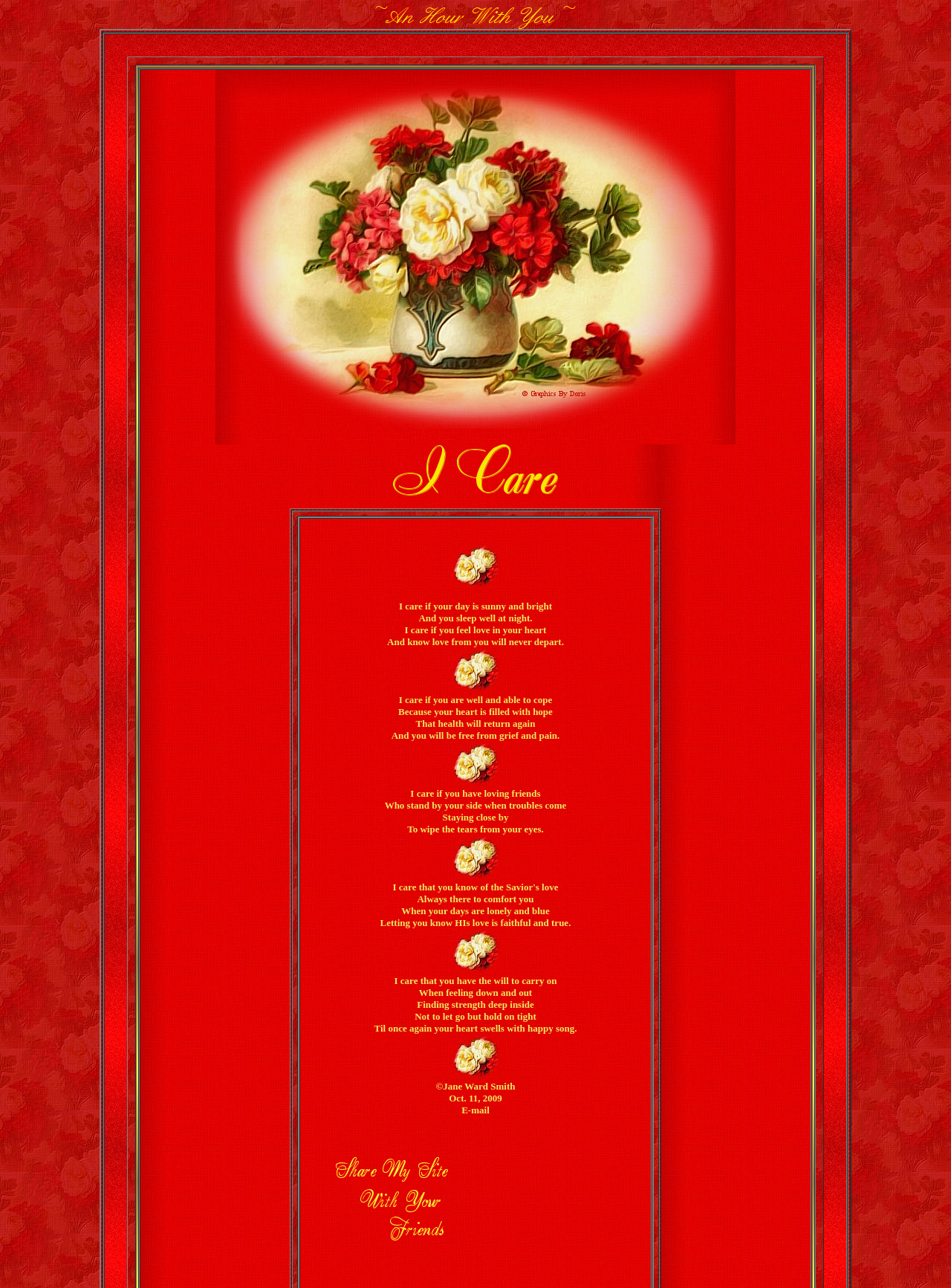Respond to the question below with a concise word or phrase:
What is the author's name?

Jane Ward Smith